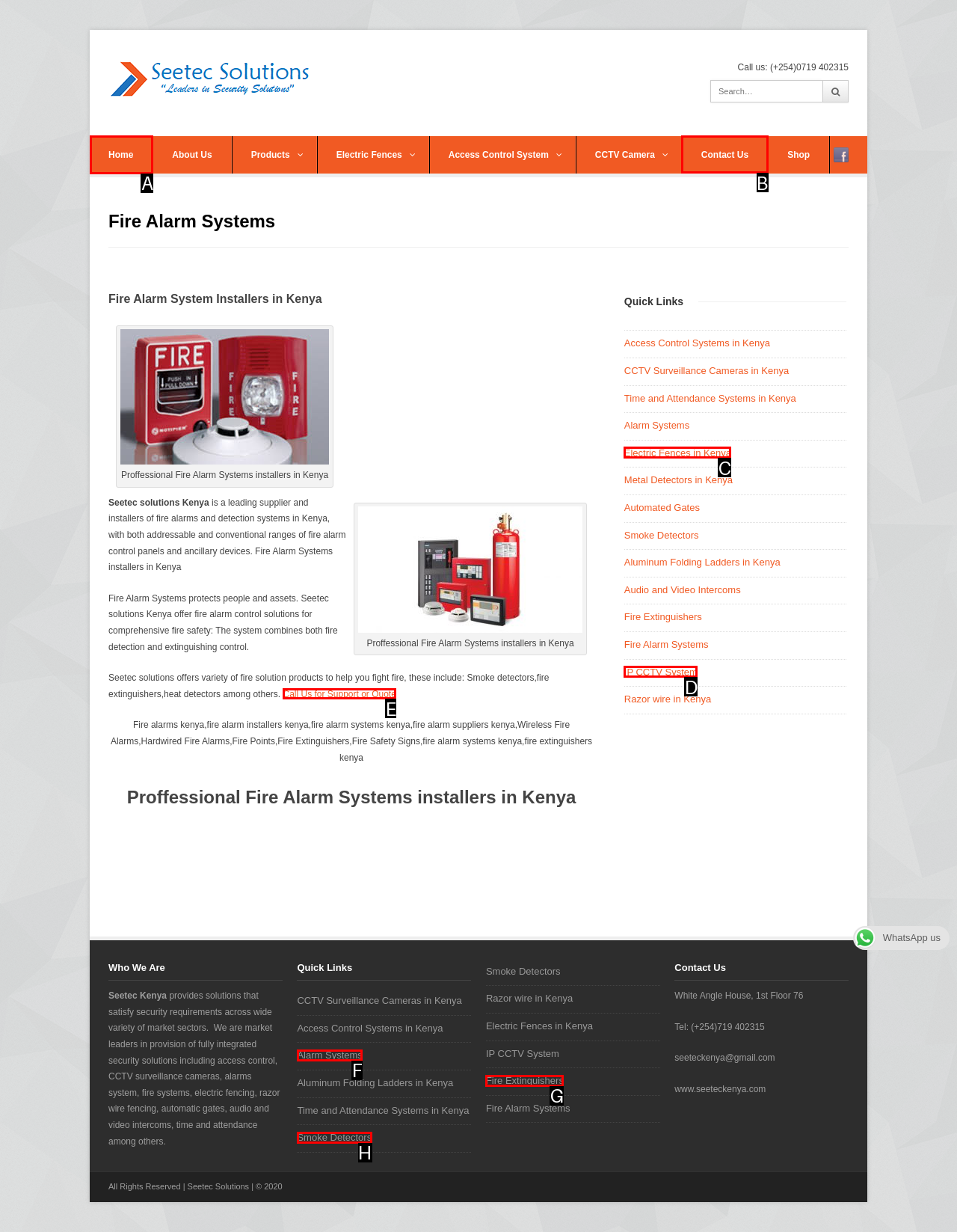To complete the instruction: Click the 'Home' link, which HTML element should be clicked?
Respond with the option's letter from the provided choices.

A